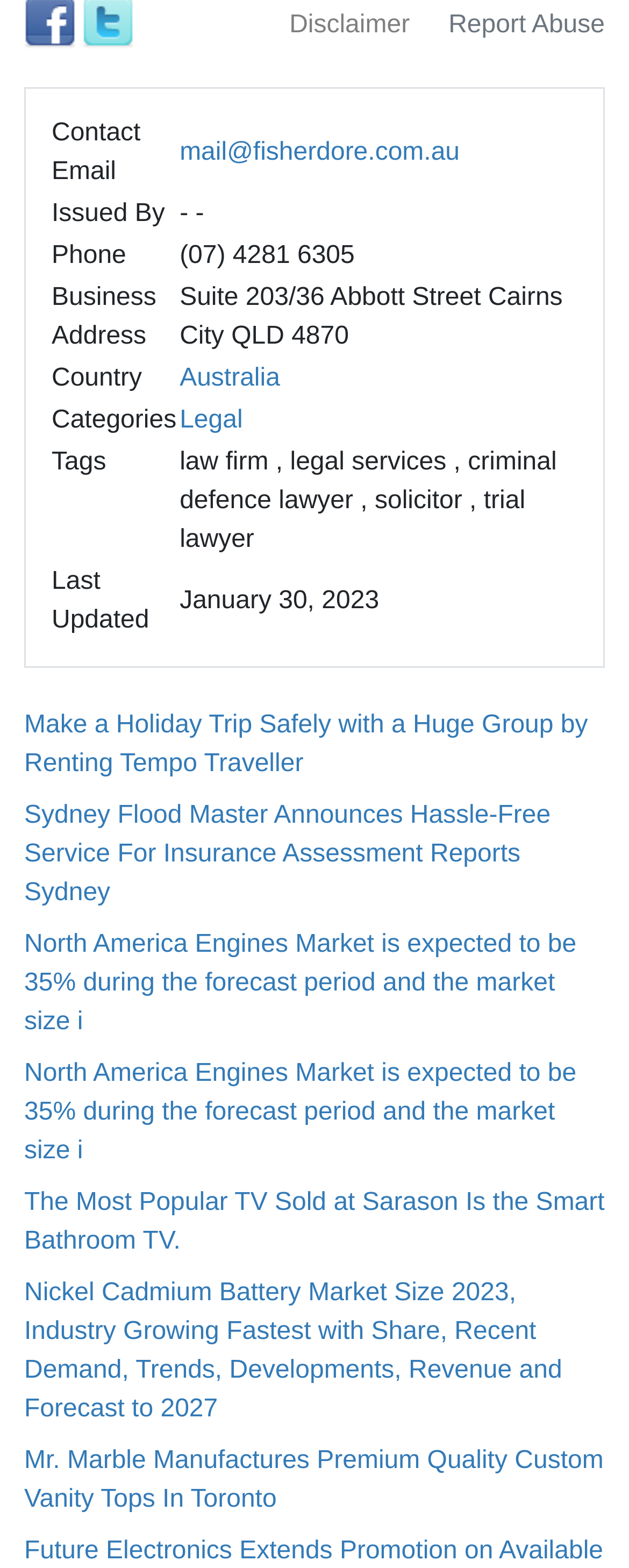Identify the bounding box coordinates of the clickable region to carry out the given instruction: "Send email to mail@fisherdore.com.au".

[0.286, 0.089, 0.731, 0.106]